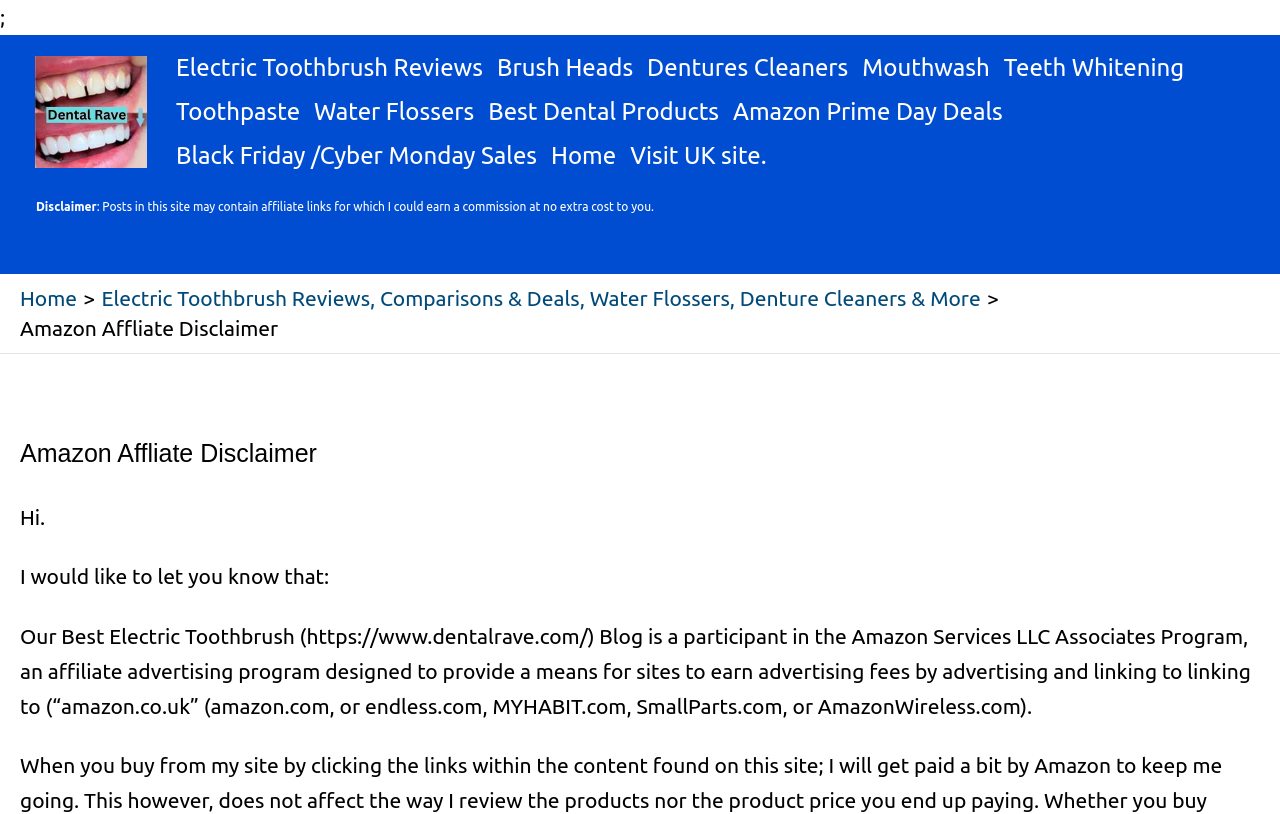Find the bounding box coordinates of the element to click in order to complete the given instruction: "Click on the link to visit UK site."

[0.487, 0.164, 0.604, 0.218]